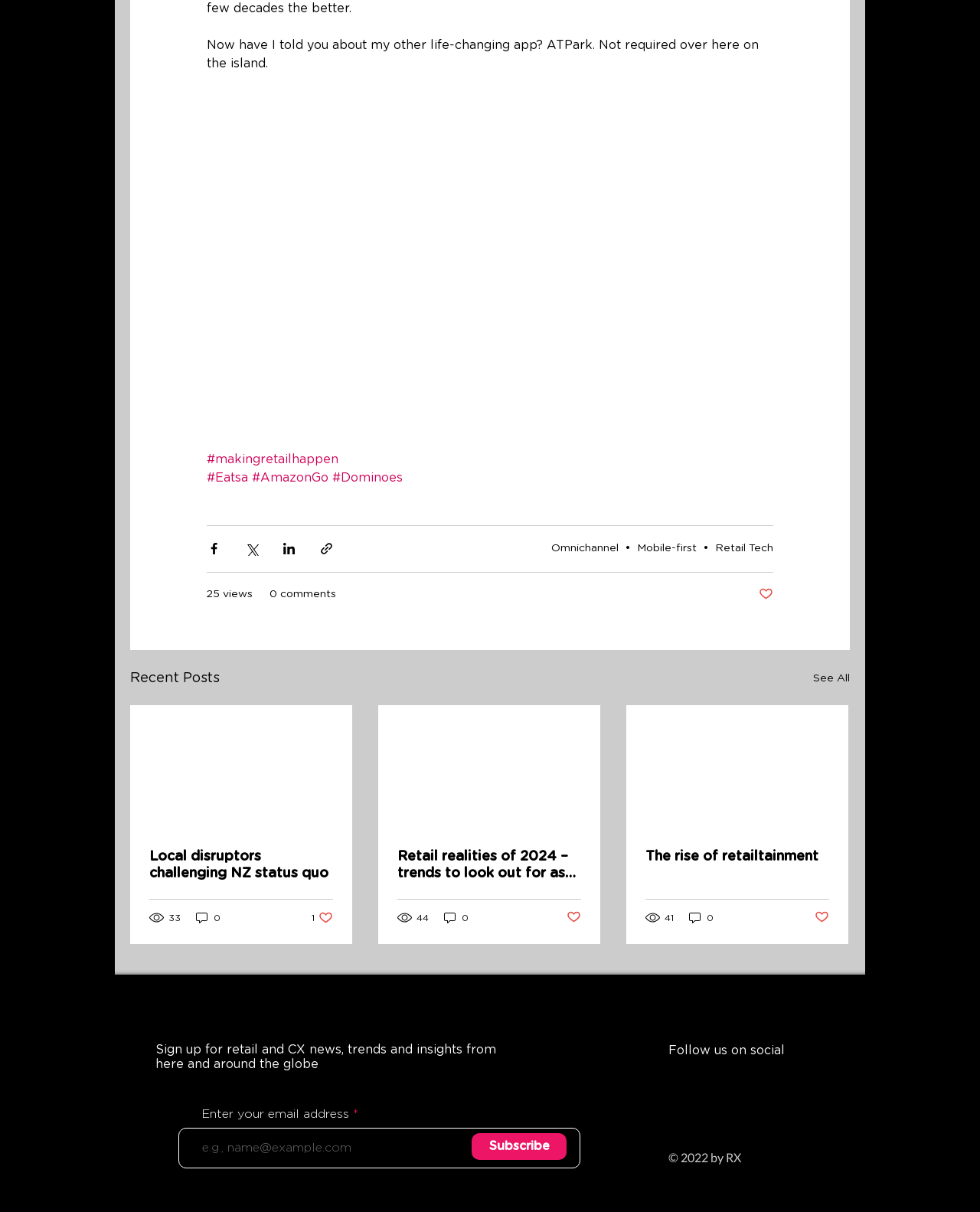Provide the bounding box coordinates, formatted as (top-left x, top-left y, bottom-right x, bottom-right y), with all values being floating point numbers between 0 and 1. Identify the bounding box of the UI element that matches the description: aria-label="White Twitter Icon"

[0.714, 0.902, 0.741, 0.923]